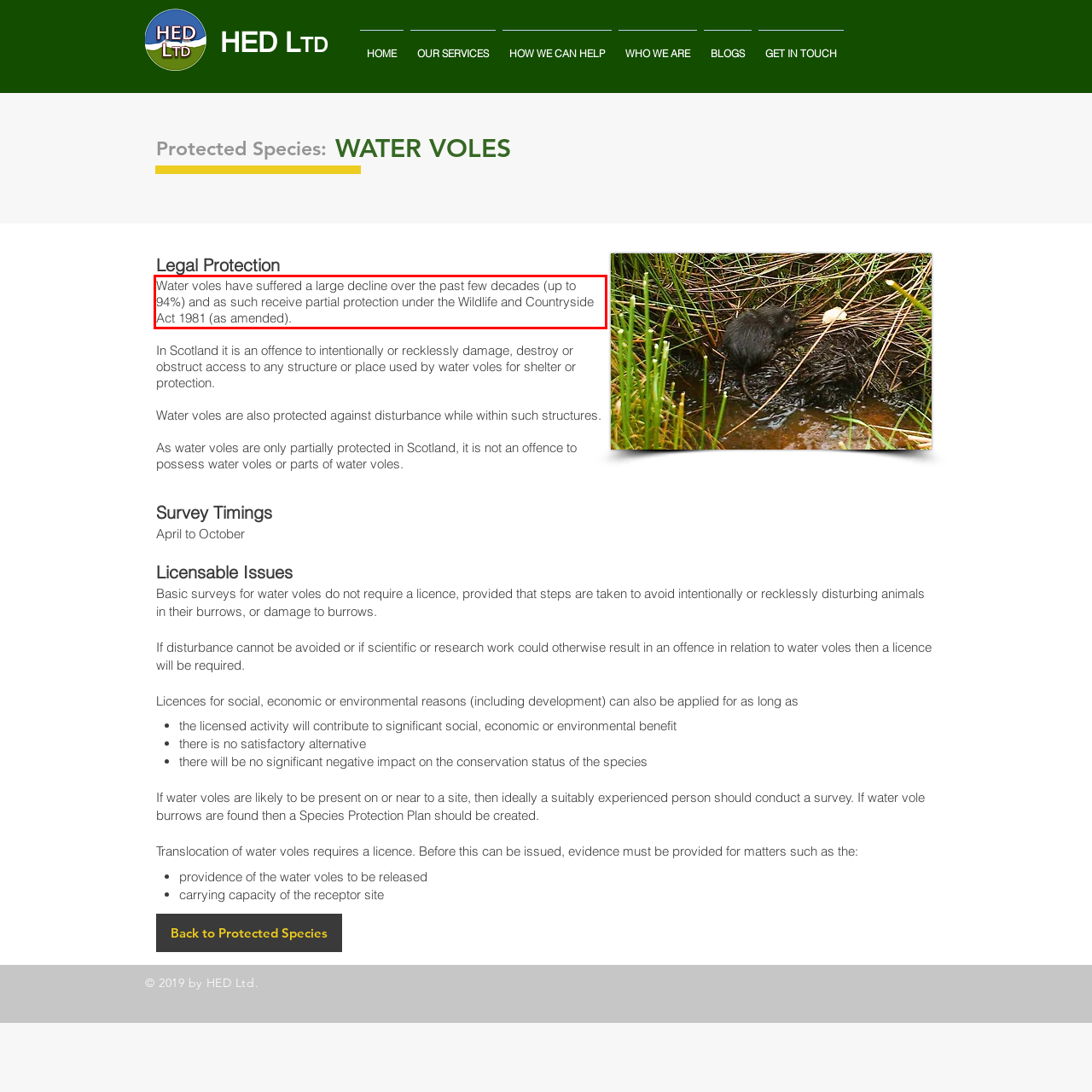Please perform OCR on the text within the red rectangle in the webpage screenshot and return the text content.

Water voles have suffered a large decline over the past few decades (up to 94%) and as such receive partial protection under the Wildlife and Countryside Act 1981 (as amended).